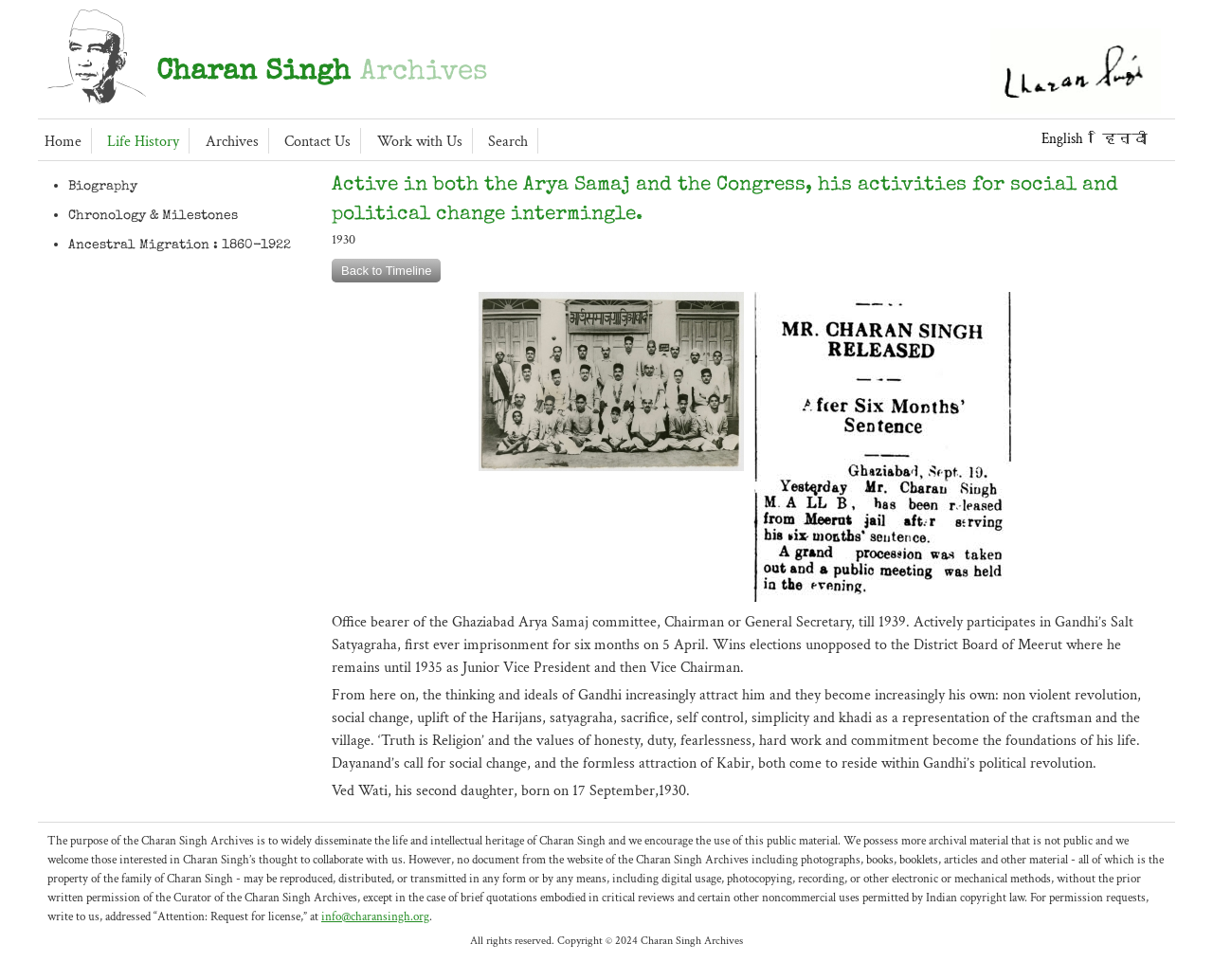Determine and generate the text content of the webpage's headline.

Active in both the Arya Samaj and the Congress, his activities for social and political change intermingle.